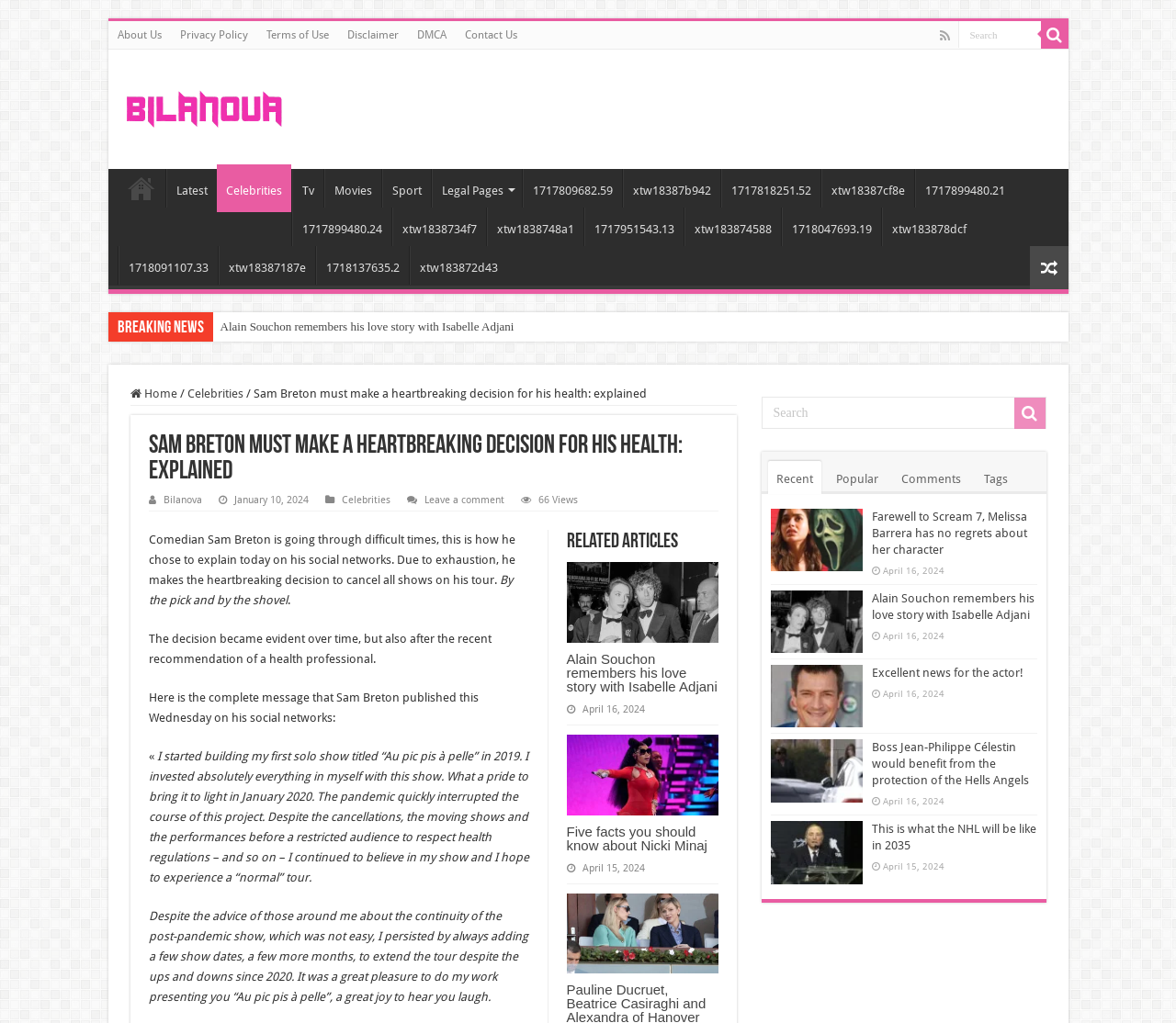How many views does the article have?
Give a detailed explanation using the information visible in the image.

The article has a section that displays the number of views, which is 66 Views.